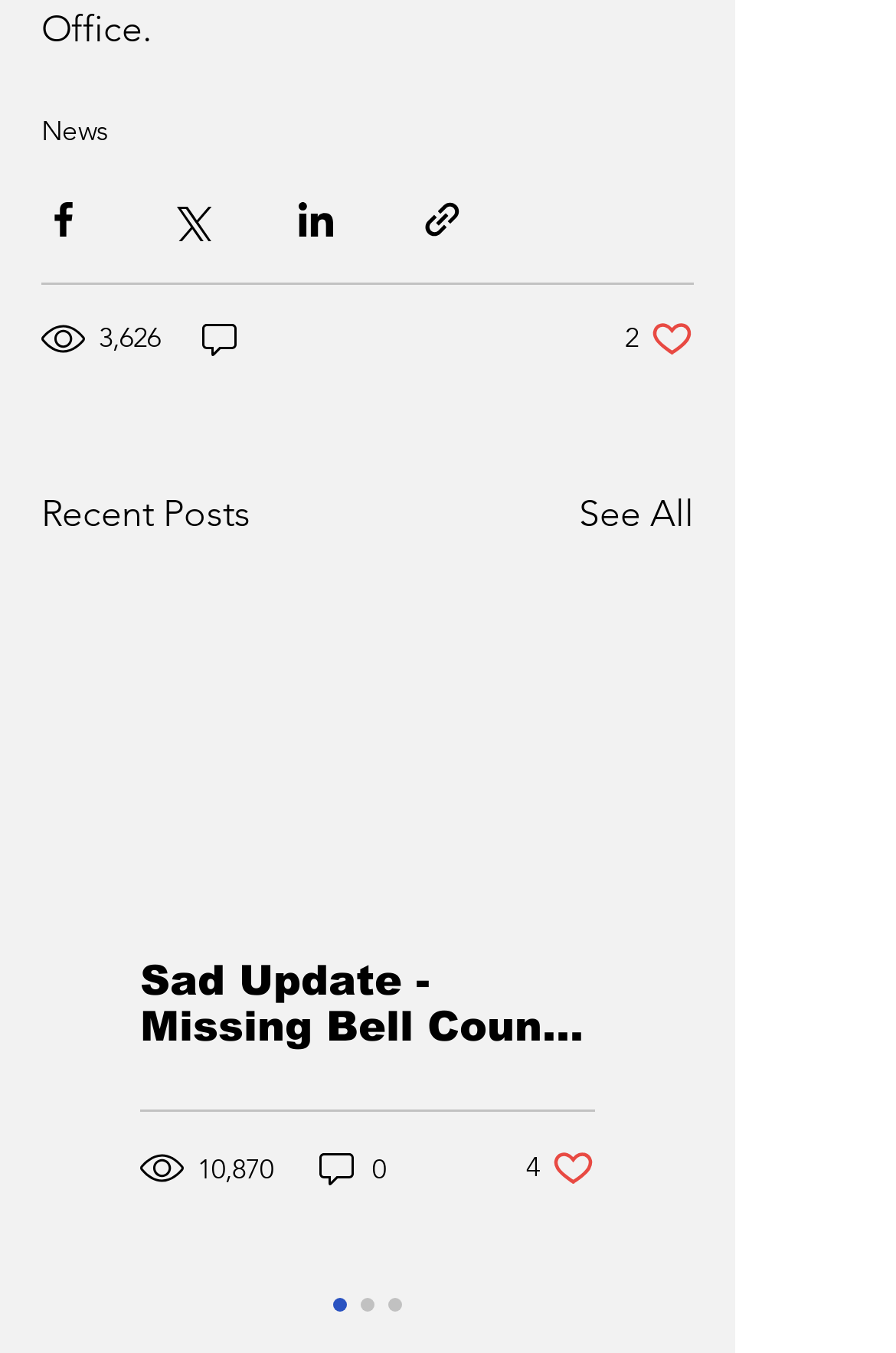What is the number of views for the first post?
Please give a detailed and elaborate answer to the question based on the image.

I found the number of views for the first post by looking at the text '3,626 views' which is located below the social media sharing buttons.